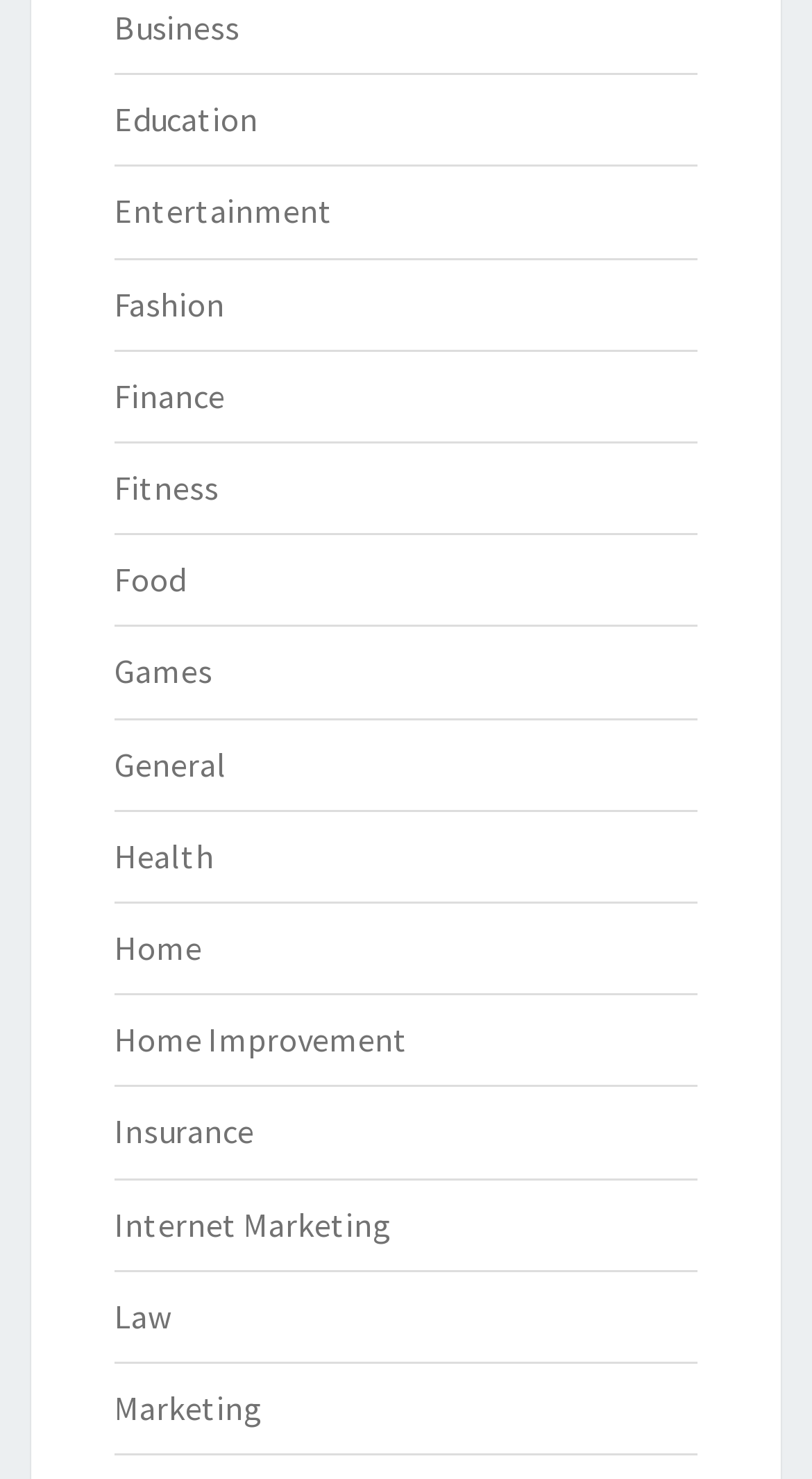How many categories are available?
We need a detailed and exhaustive answer to the question. Please elaborate.

I counted the number of links available on the webpage, and there are 15 categories listed, including Business, Education, Entertainment, and so on.